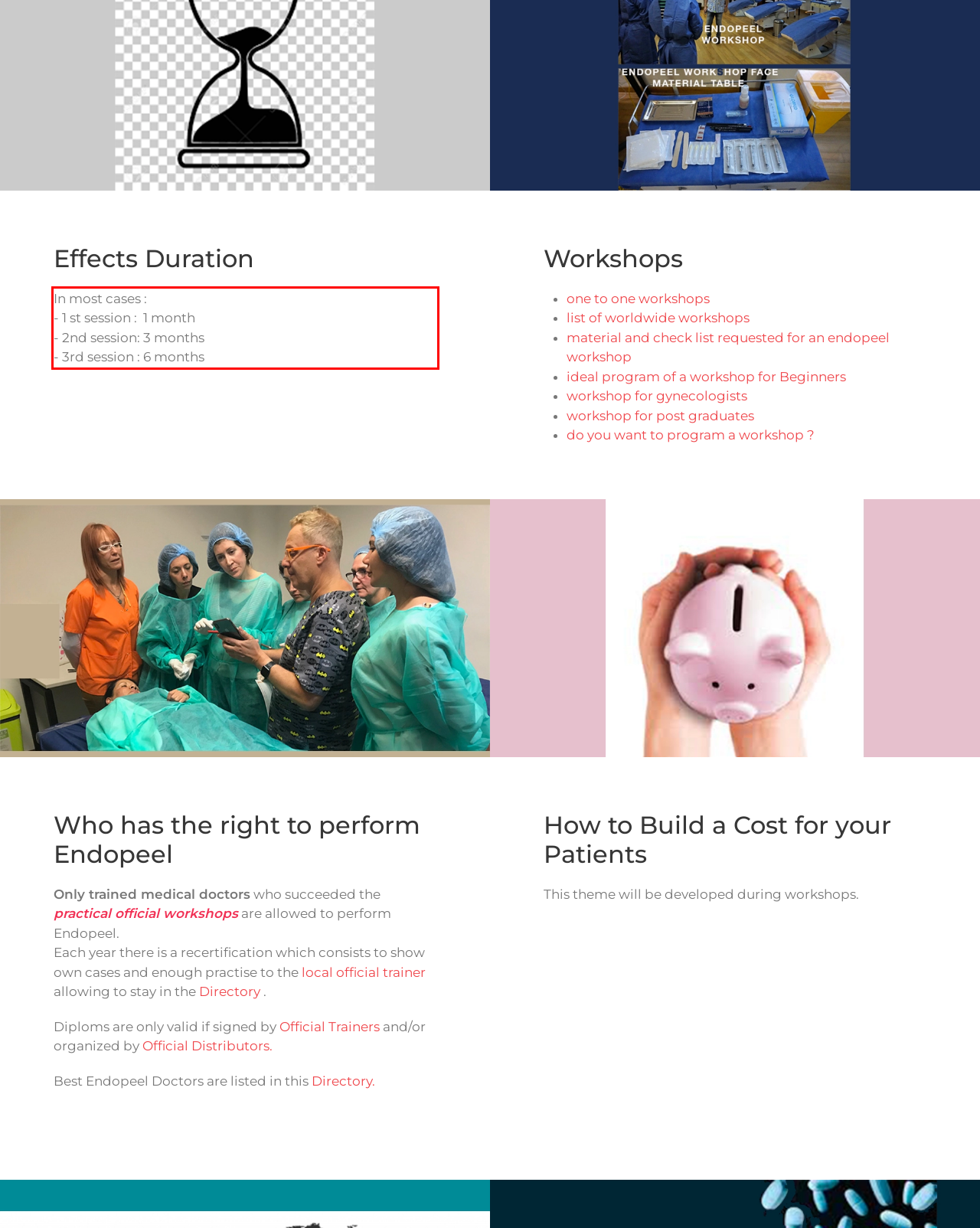Given a screenshot of a webpage, locate the red bounding box and extract the text it encloses.

In most cases : - 1 st session : 1 month - 2nd session: 3 months - 3rd session : 6 months